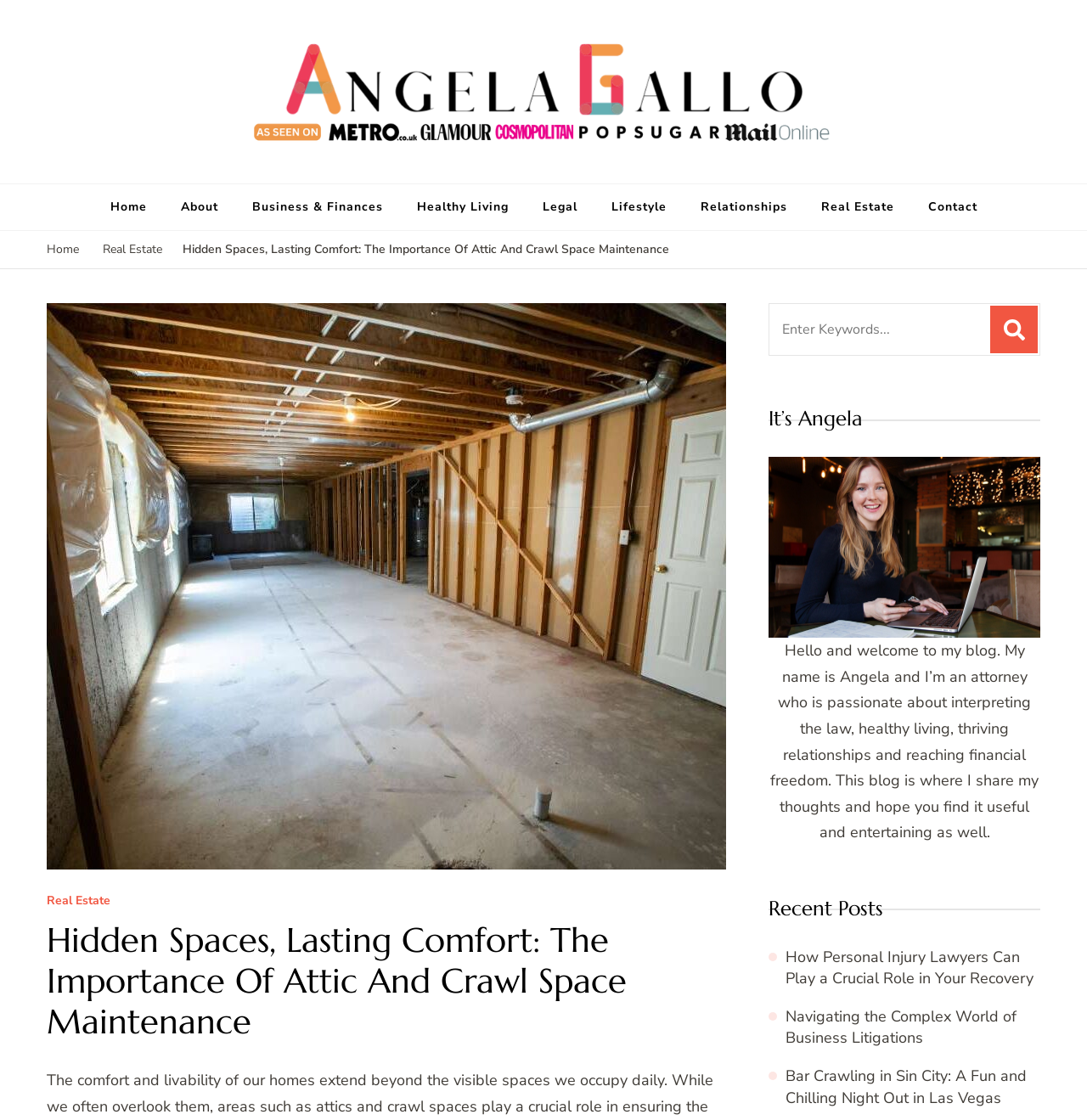Use one word or a short phrase to answer the question provided: 
What is the topic of the first recent post?

Personal Injury Lawyers